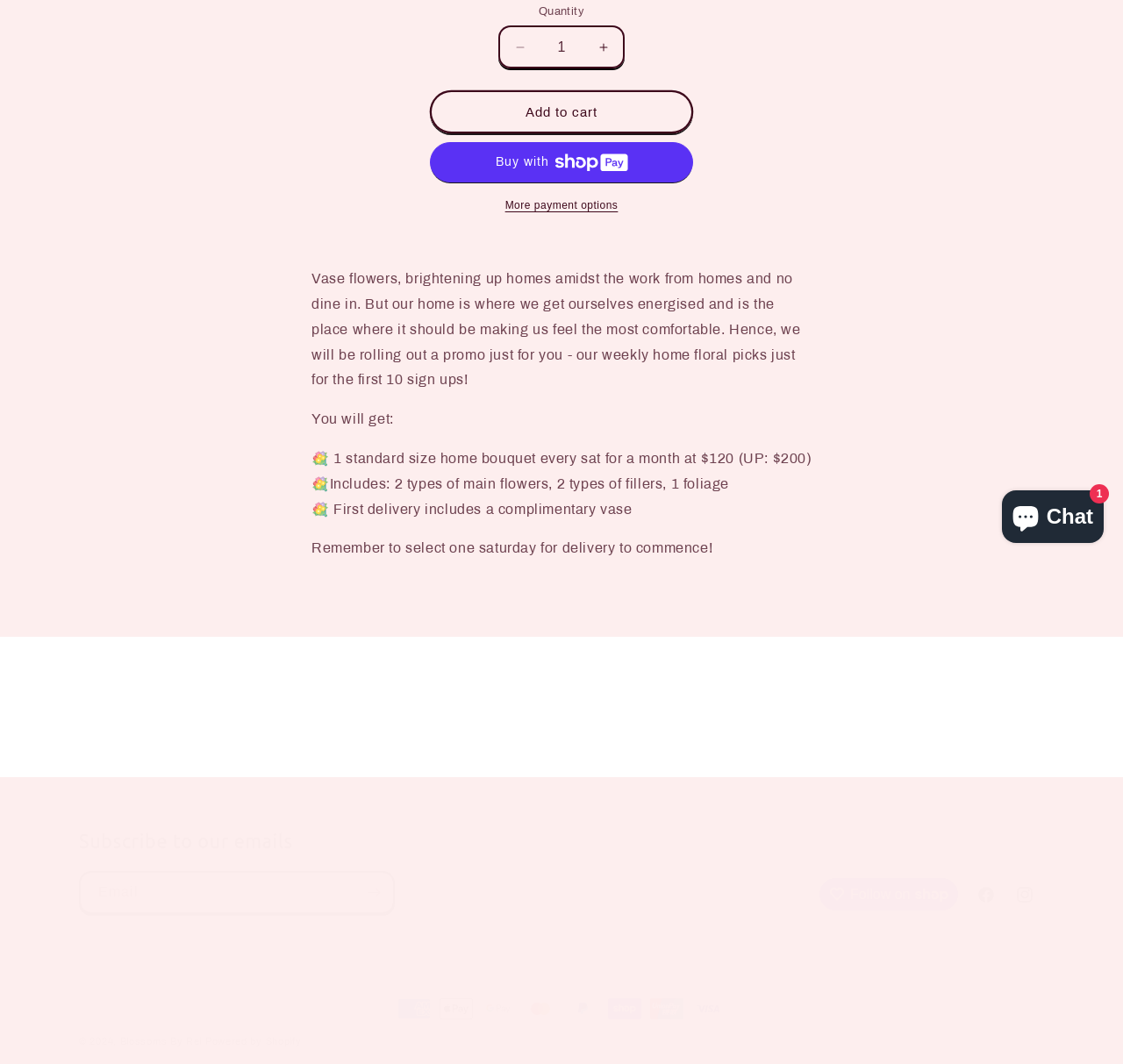Extract the bounding box of the UI element described as: "Increase quantity for Home Florals".

[0.52, 0.024, 0.555, 0.065]